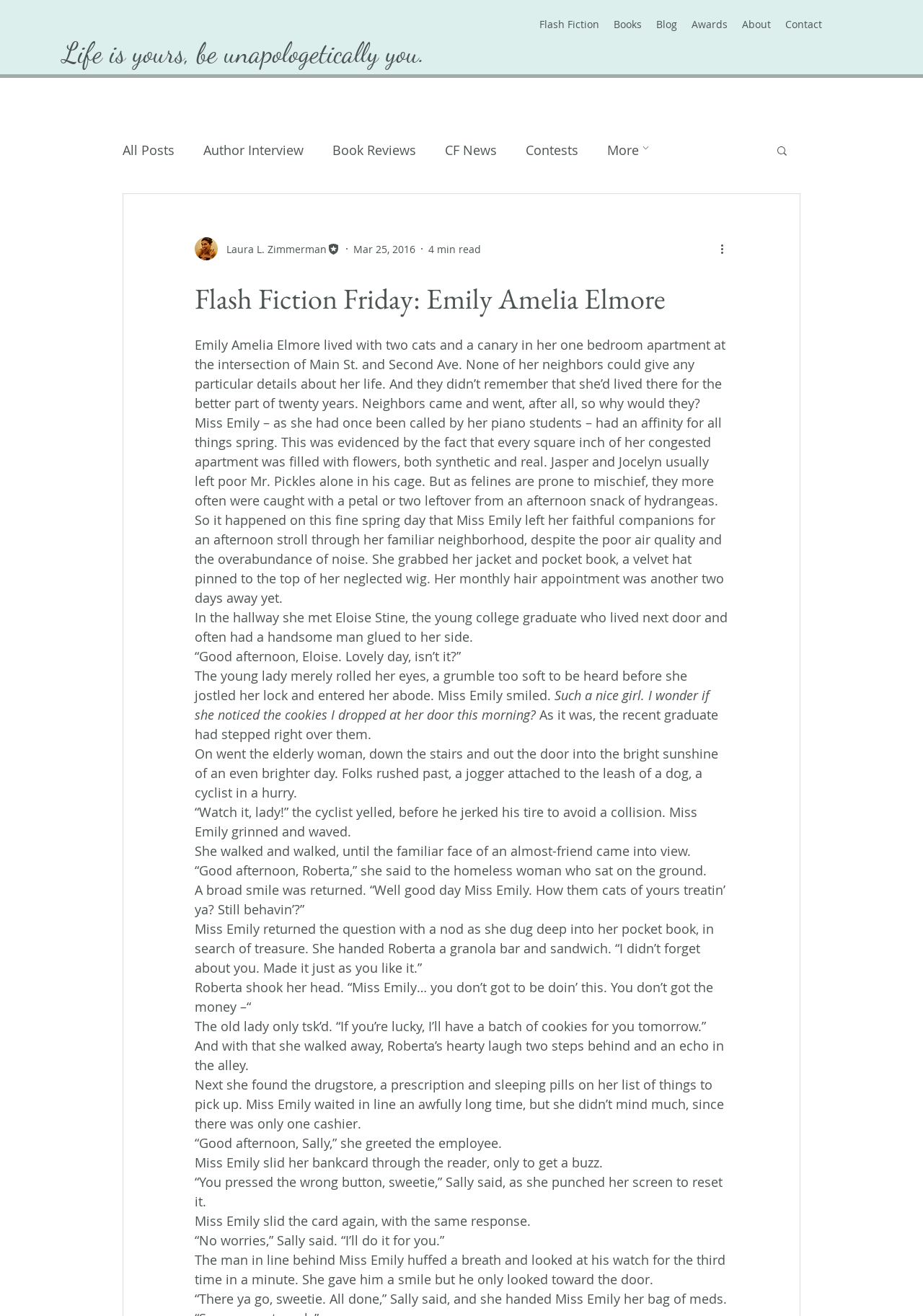Extract the top-level heading from the webpage and provide its text.

Life is yours, be unapologetically you.